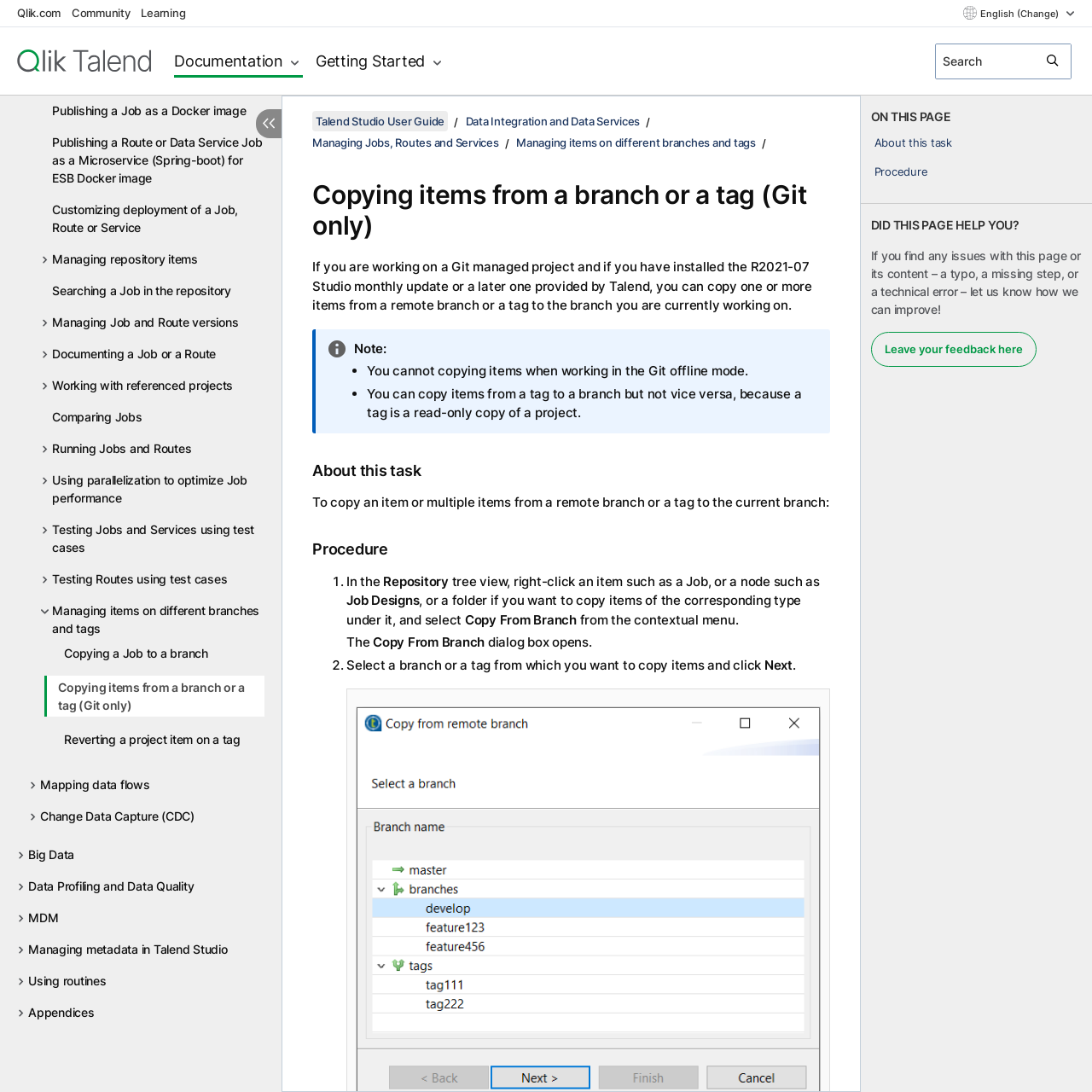Determine the bounding box coordinates of the clickable element to achieve the following action: 'Learn about 'Performance capture''. Provide the coordinates as four float values between 0 and 1, formatted as [left, top, right, bottom].

None